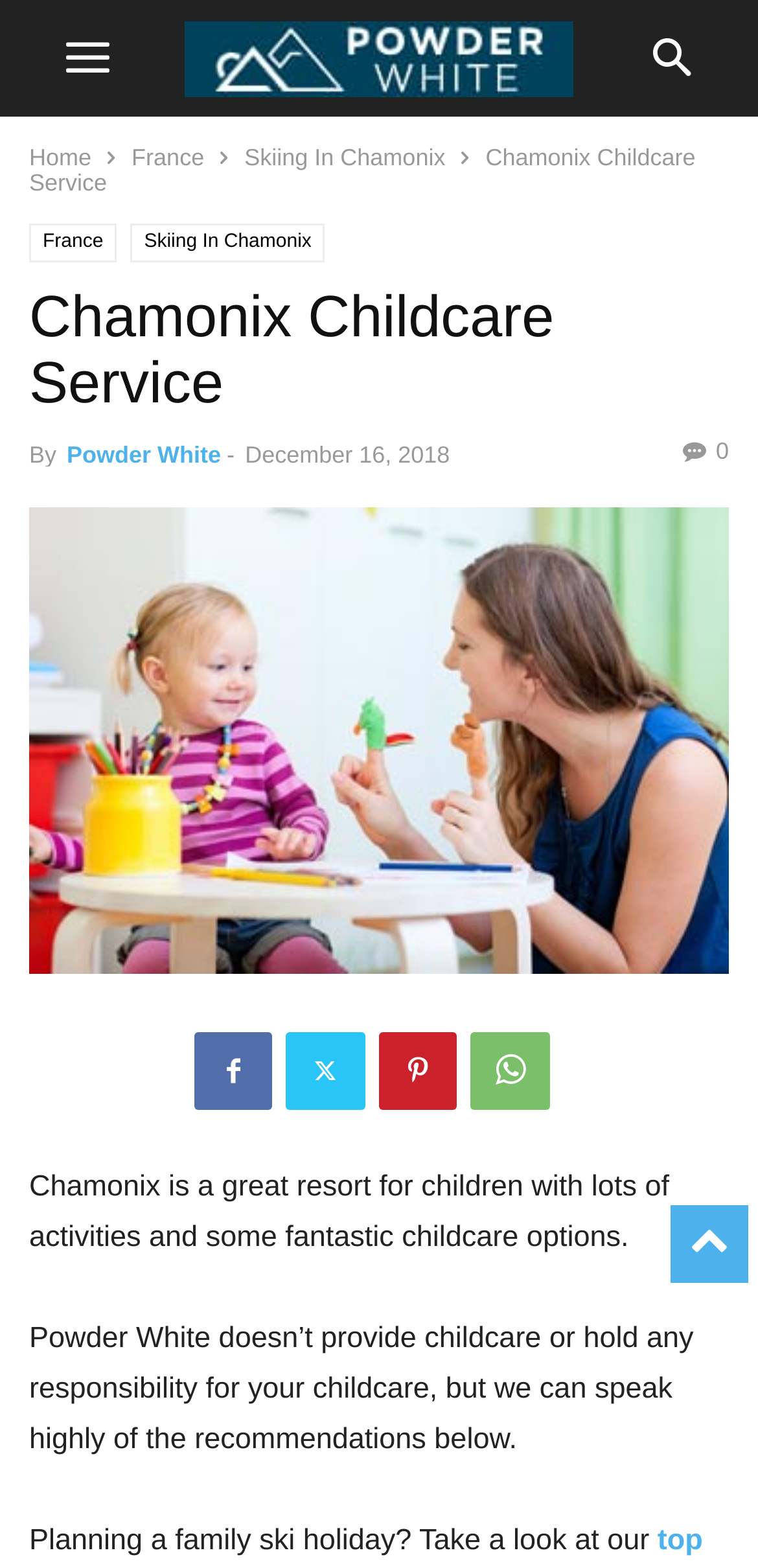Answer the question below using just one word or a short phrase: 
How many social media links are there?

4